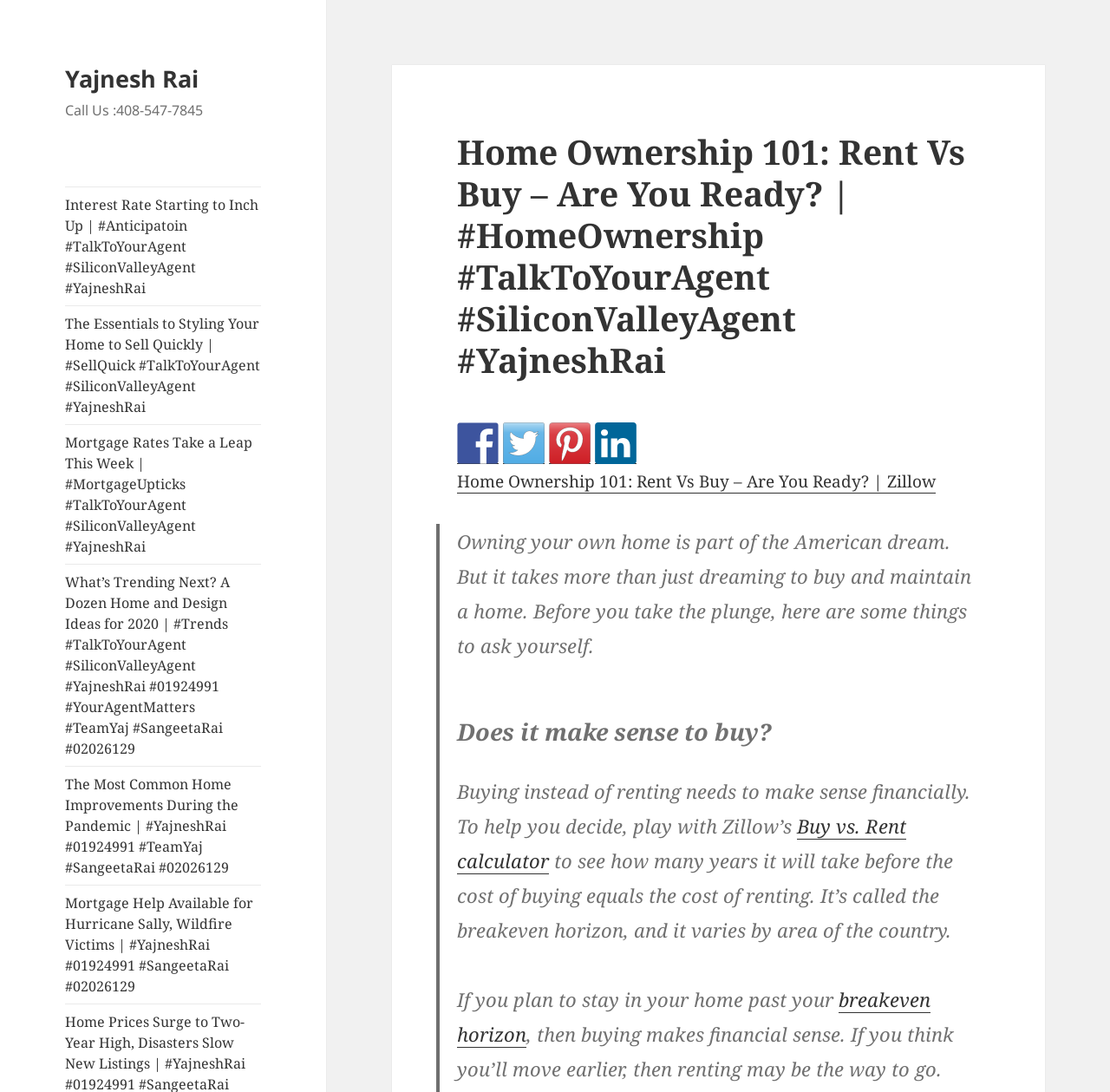Determine the bounding box coordinates of the area to click in order to meet this instruction: "Check Facebook page".

[0.412, 0.386, 0.449, 0.425]